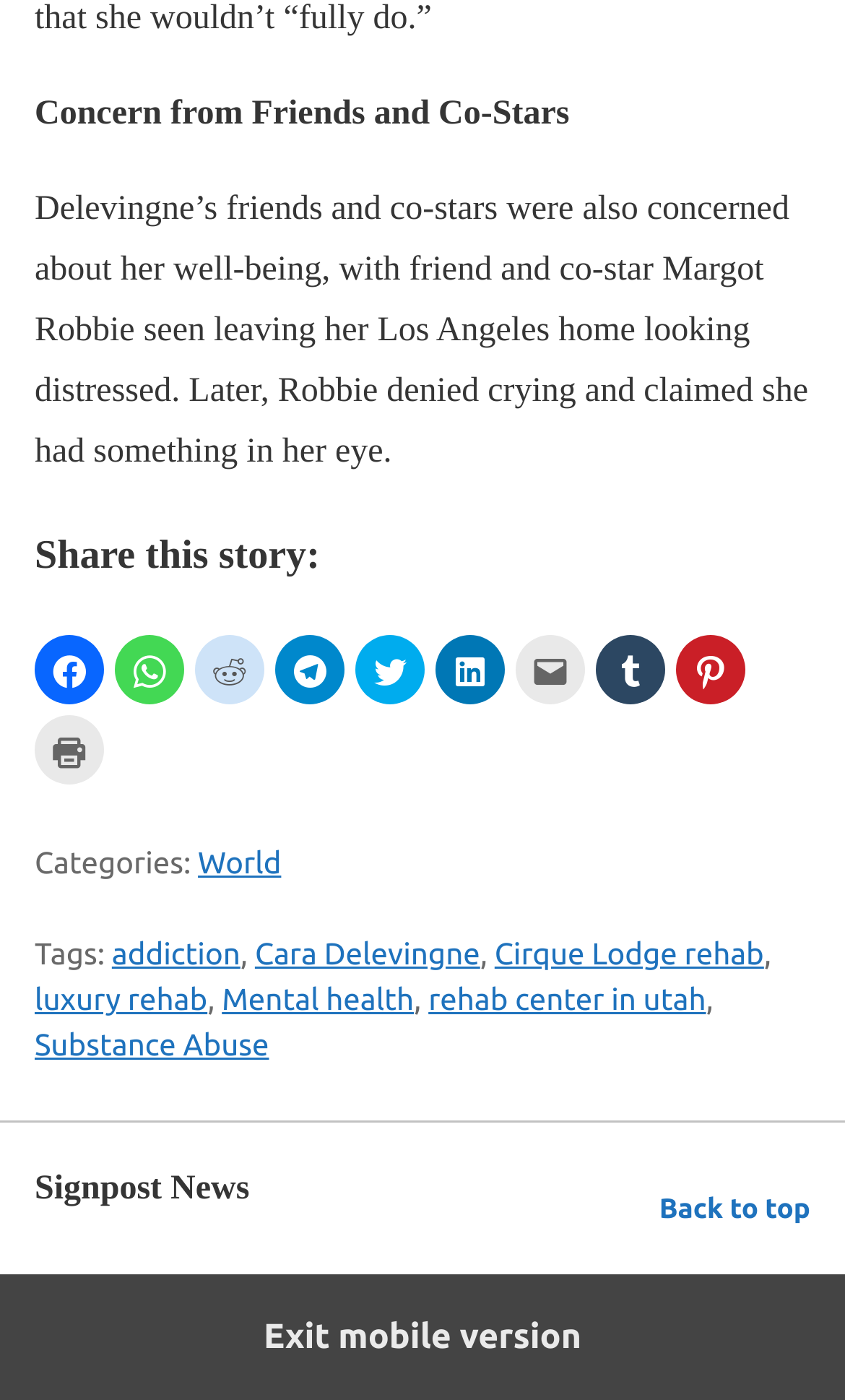What is Cara Delevingne's friend's name?
Kindly give a detailed and elaborate answer to the question.

The answer can be found in the second StaticText element, which mentions 'friend and co-star Margot Robbie seen leaving her Los Angeles home looking distressed.'